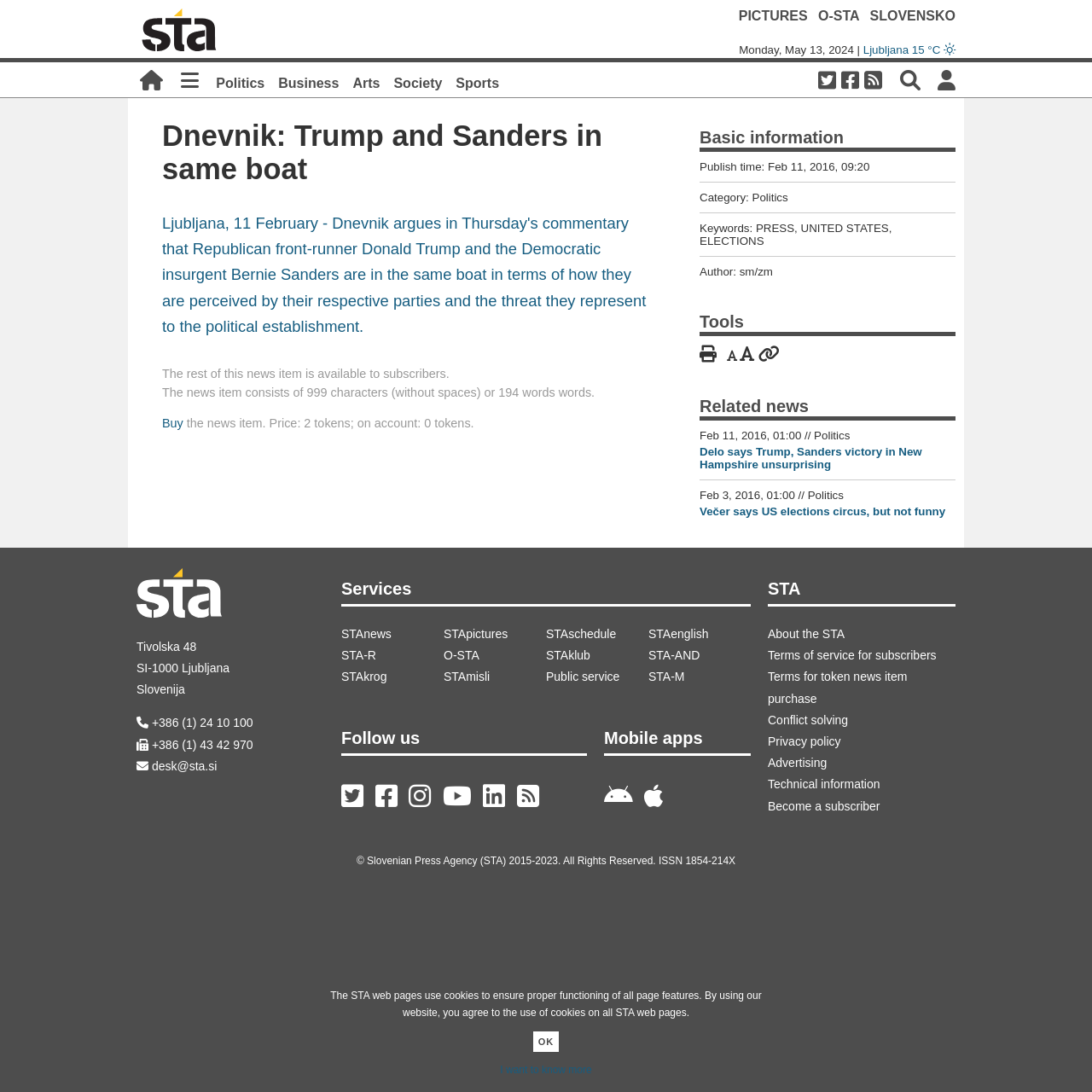What is the name of the author of the news item?
Please provide a comprehensive answer to the question based on the webpage screenshot.

I found the author's name by looking at the 'Author:' section in the 'Basic information' section, which is located in the complementary section of the webpage. The author's name is listed as 'sm/zm'.